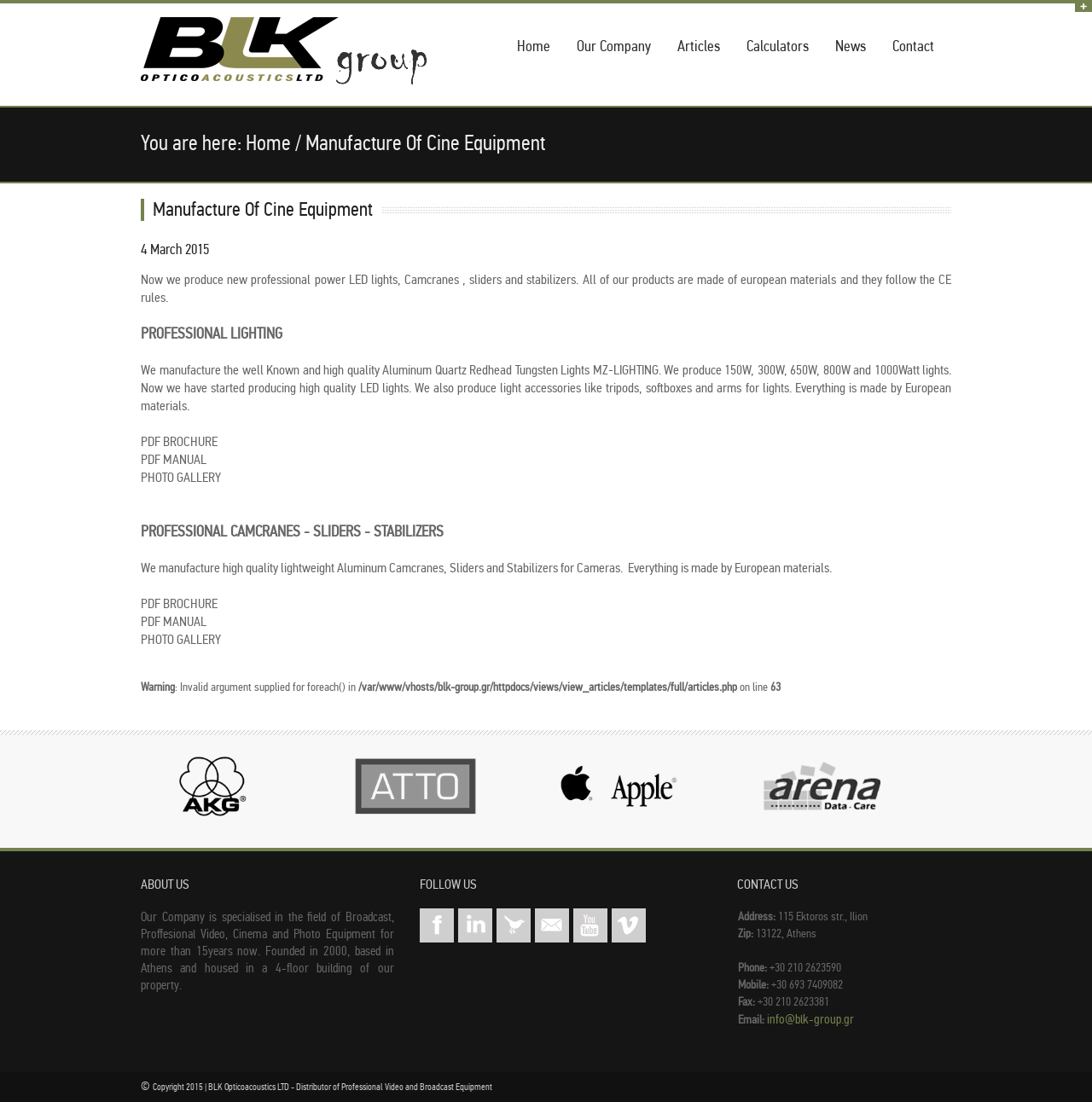What is the company's specialization?
Please respond to the question with a detailed and well-explained answer.

Based on the 'ABOUT US' section, the company is specialized in the field of Broadcast, Proffesional Video, Cinema and Photo Equipment for more than 15 years now.